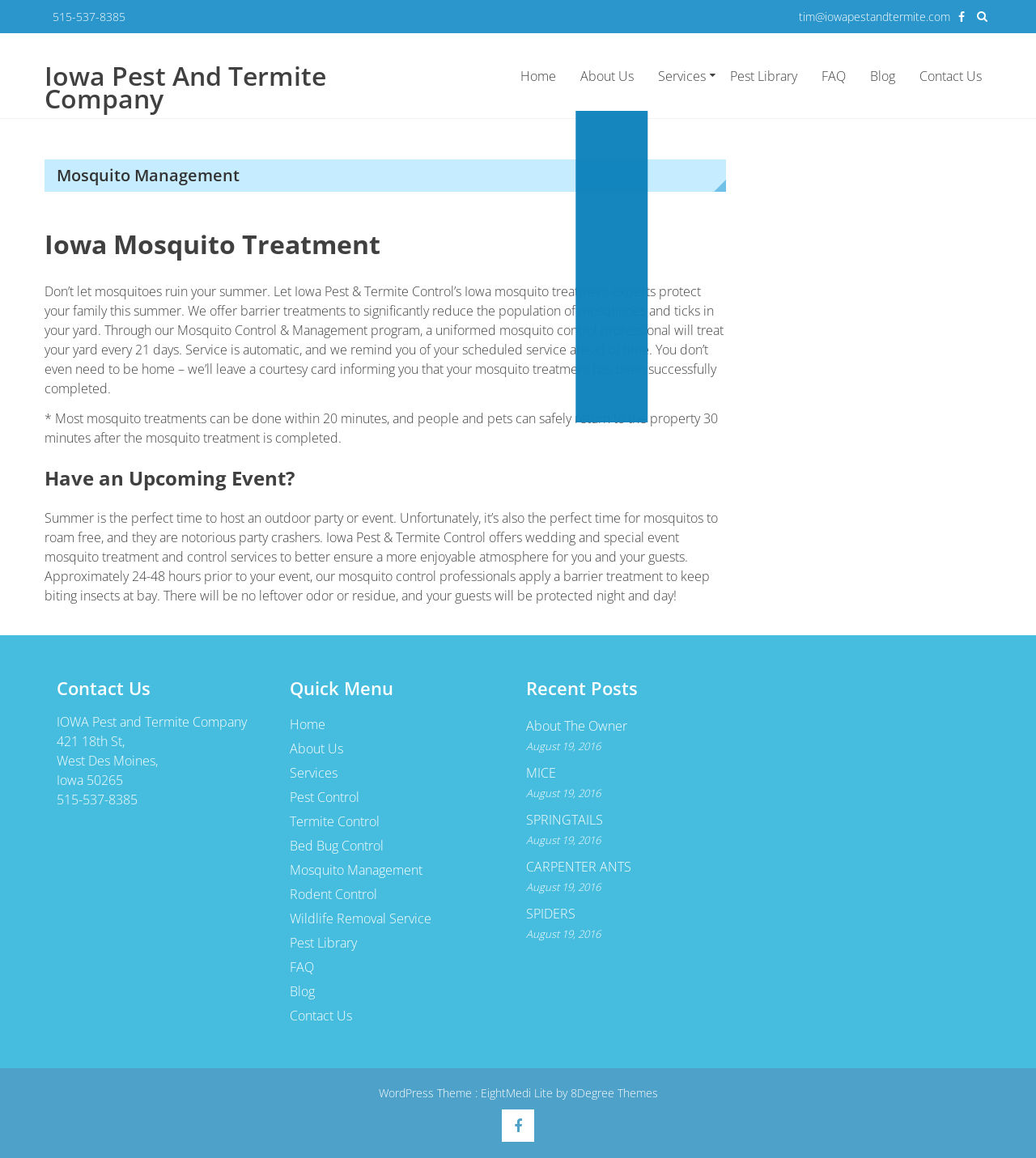Pinpoint the bounding box coordinates of the element that must be clicked to accomplish the following instruction: "Call the phone number". The coordinates should be in the format of four float numbers between 0 and 1, i.e., [left, top, right, bottom].

[0.051, 0.008, 0.121, 0.021]